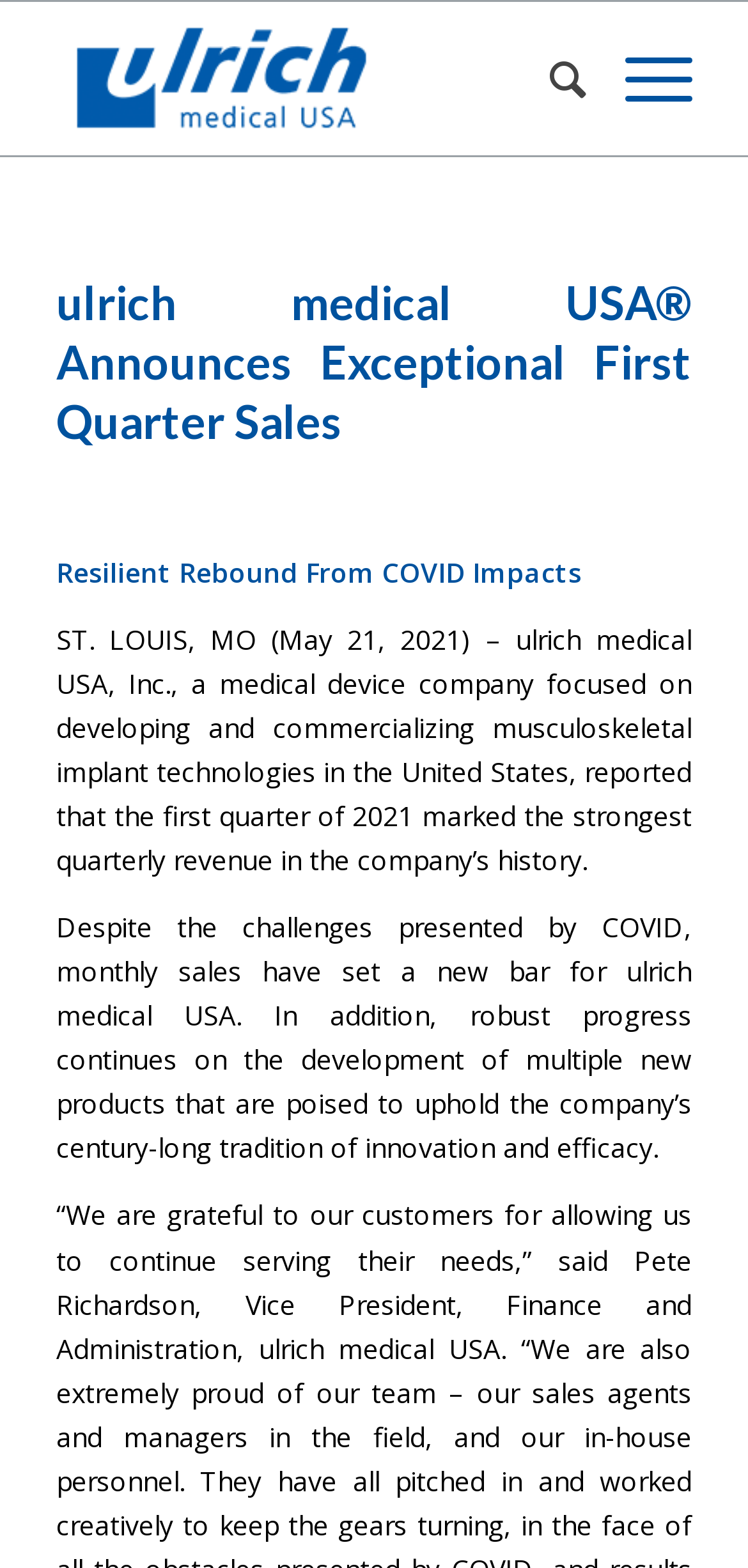What is the company's achievement in the first quarter of 2021?
Based on the visual details in the image, please answer the question thoroughly.

According to the webpage content, specifically the sentence 'the first quarter of 2021 marked the strongest quarterly revenue in the company’s history...', it is clear that the company achieved the strongest quarterly revenue in its history in the first quarter of 2021.